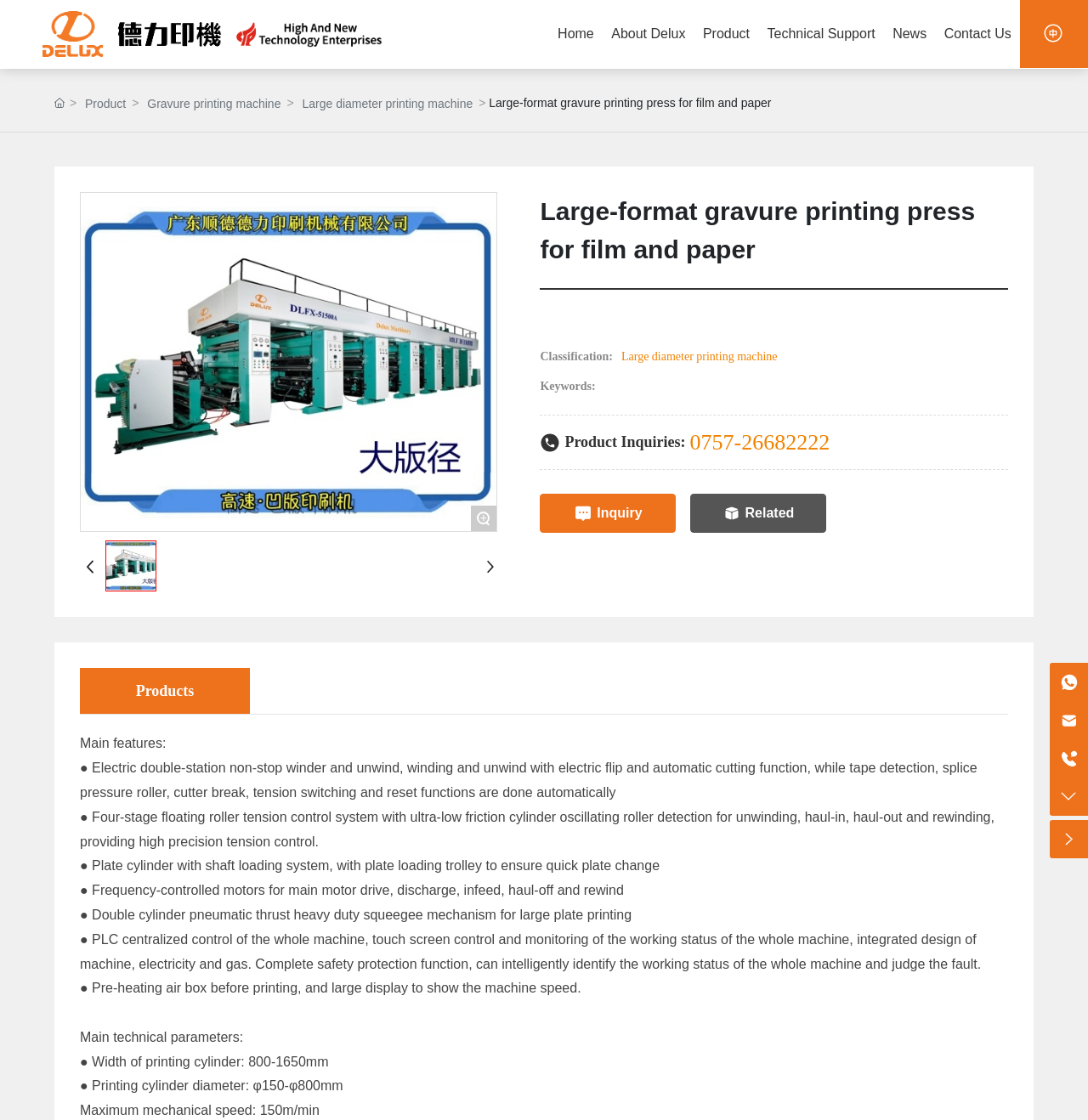Pinpoint the bounding box coordinates of the clickable area necessary to execute the following instruction: "Click on the 'WhatsApp' link". The coordinates should be given as four float numbers between 0 and 1, namely [left, top, right, bottom].

[0.965, 0.592, 1.0, 0.626]